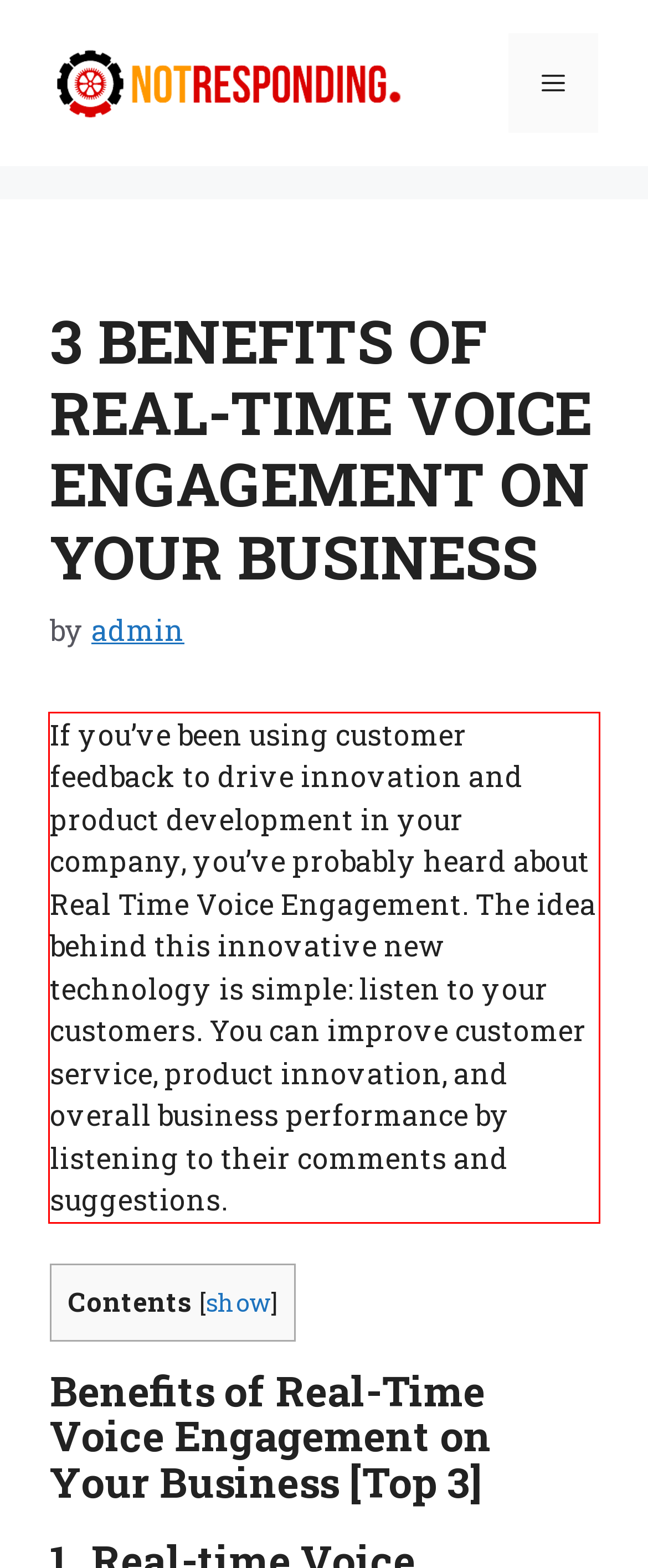Given the screenshot of the webpage, identify the red bounding box, and recognize the text content inside that red bounding box.

If you’ve been using customer feedback to drive innovation and product development in your company, you’ve probably heard about Real Time Voice Engagement. The idea behind this innovative new technology is simple: listen to your customers. You can improve customer service, product innovation, and overall business performance by listening to their comments and suggestions.